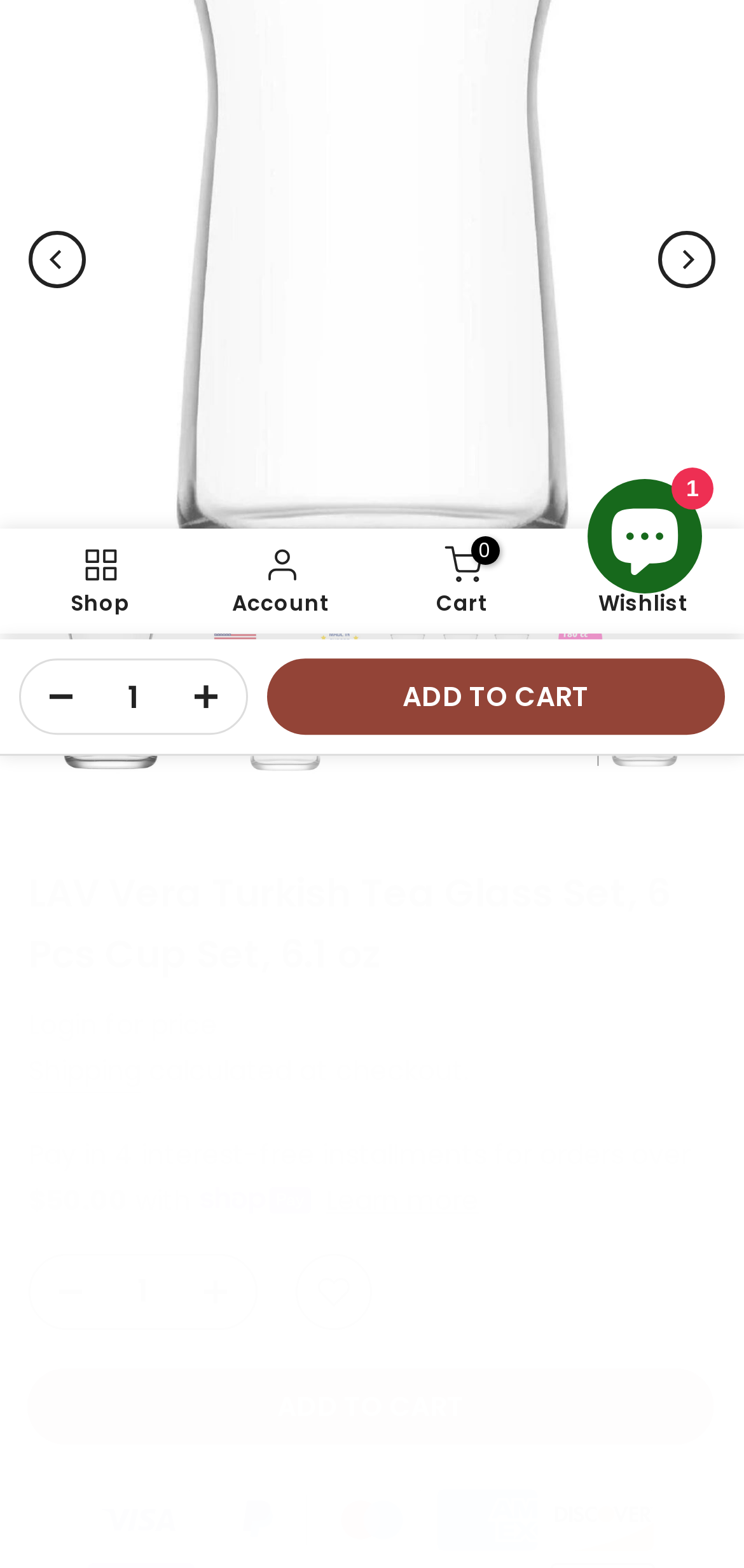Locate the bounding box coordinates for the element described below: "0 Wishlist". The coordinates must be four float values between 0 and 1, formatted as [left, top, right, bottom].

[0.744, 0.343, 0.987, 0.398]